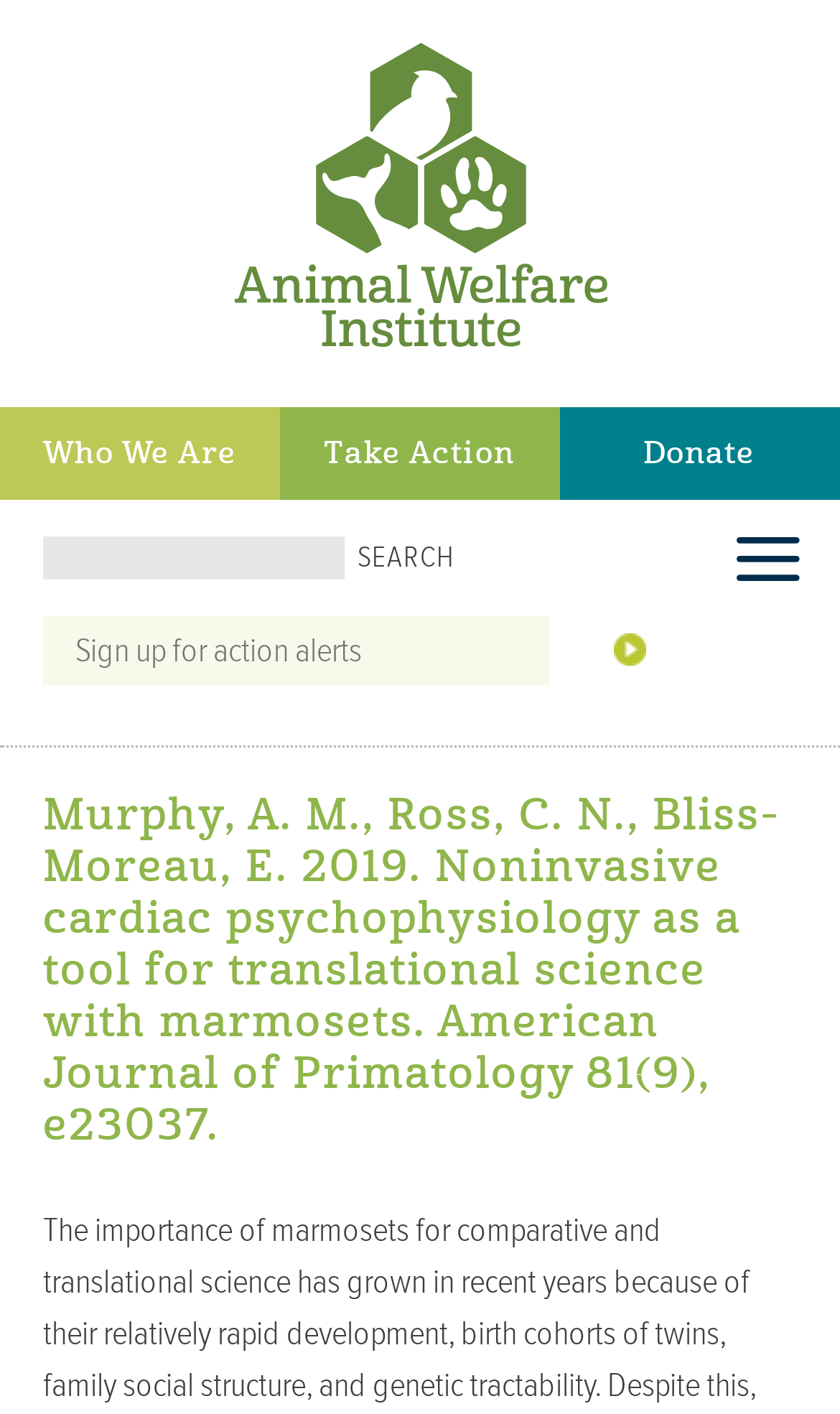Please give a succinct answer to the question in one word or phrase:
How many textboxes are on the webpage?

2